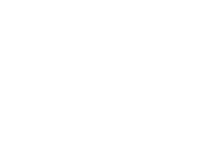Can you look at the image and give a comprehensive answer to the question:
What is the purpose of the logo?

The logo likely represents a specific line of fishing reels or equipment designed for tournament use, emphasizing performance and reliability, which suggests that the purpose of the logo is to promote or advertise fishing gear for competitive fishing events.